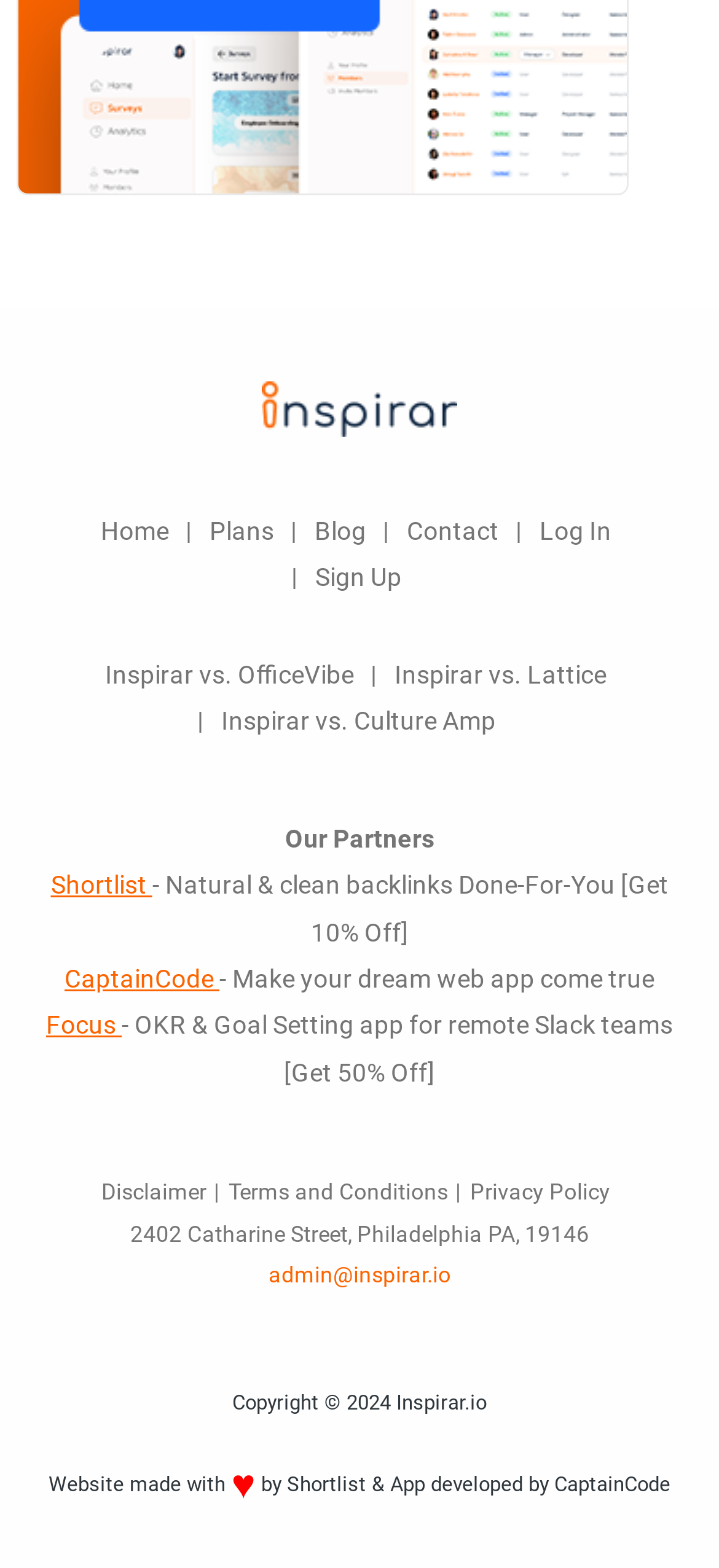Extract the bounding box of the UI element described as: "CaptainCode".

[0.09, 0.615, 0.305, 0.633]